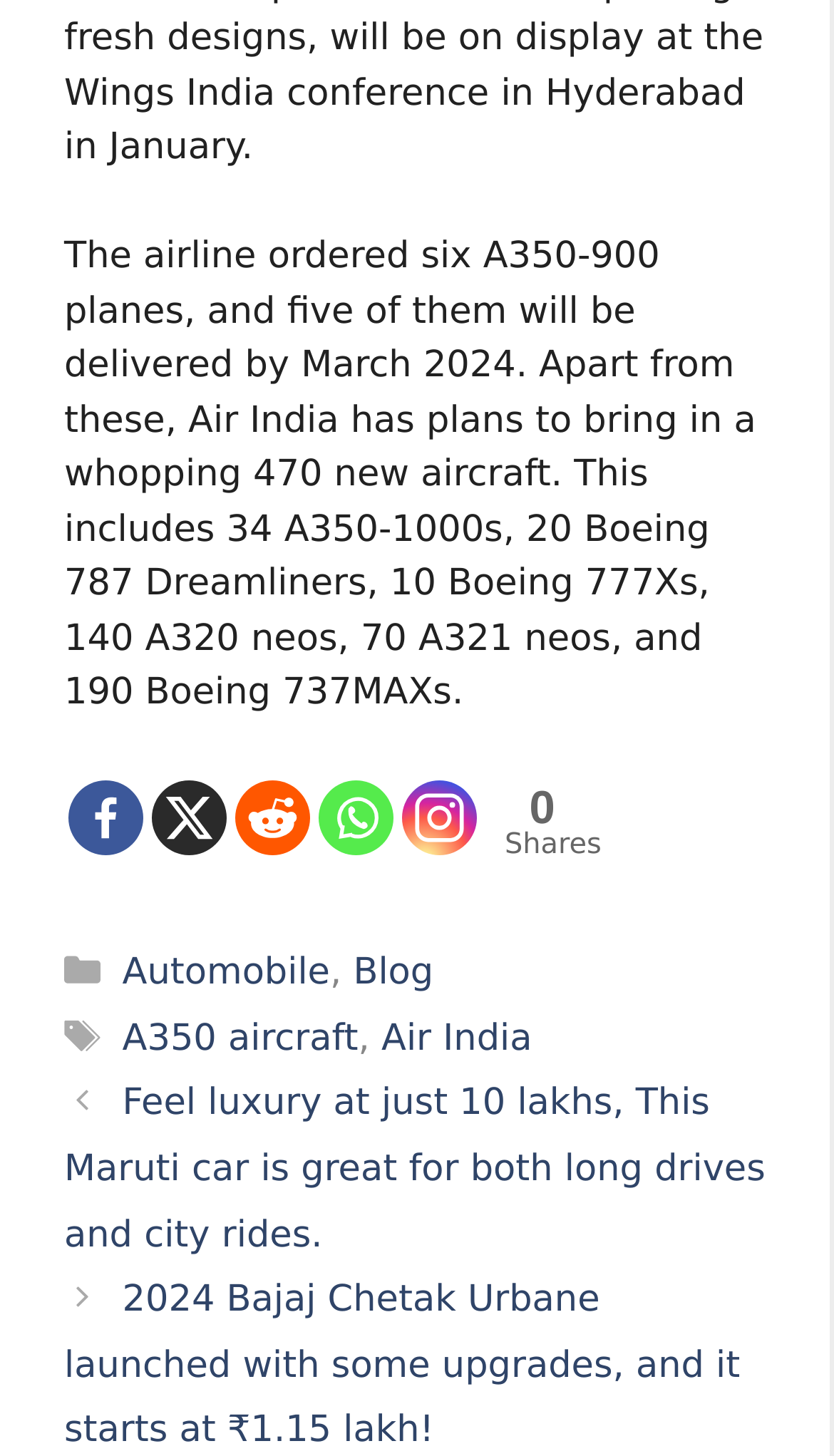Give a short answer using one word or phrase for the question:
How many A350-900 planes did the airline order?

six